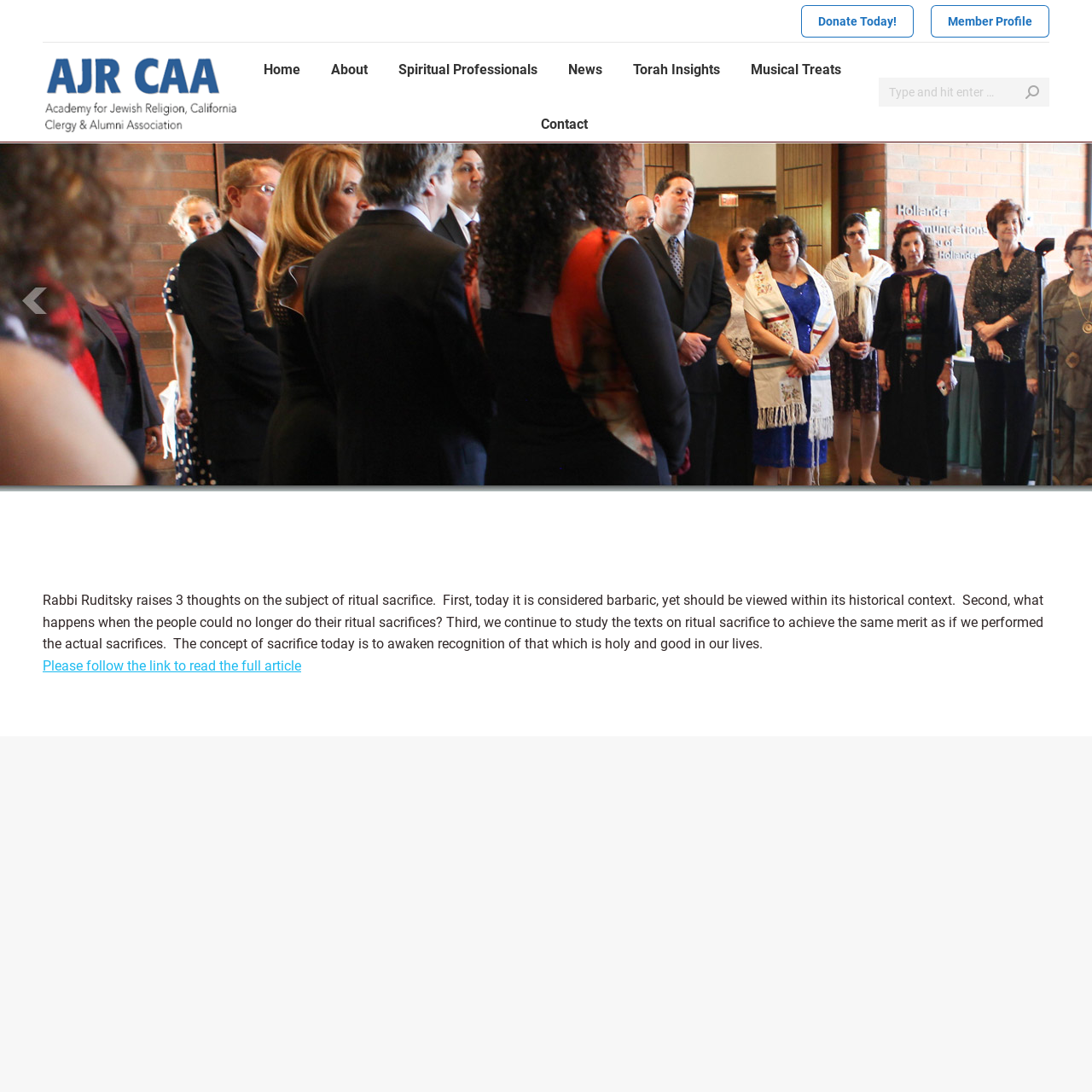Pinpoint the bounding box coordinates of the element you need to click to execute the following instruction: "Contact us". The bounding box should be represented by four float numbers between 0 and 1, in the format [left, top, right, bottom].

[0.492, 0.103, 0.541, 0.125]